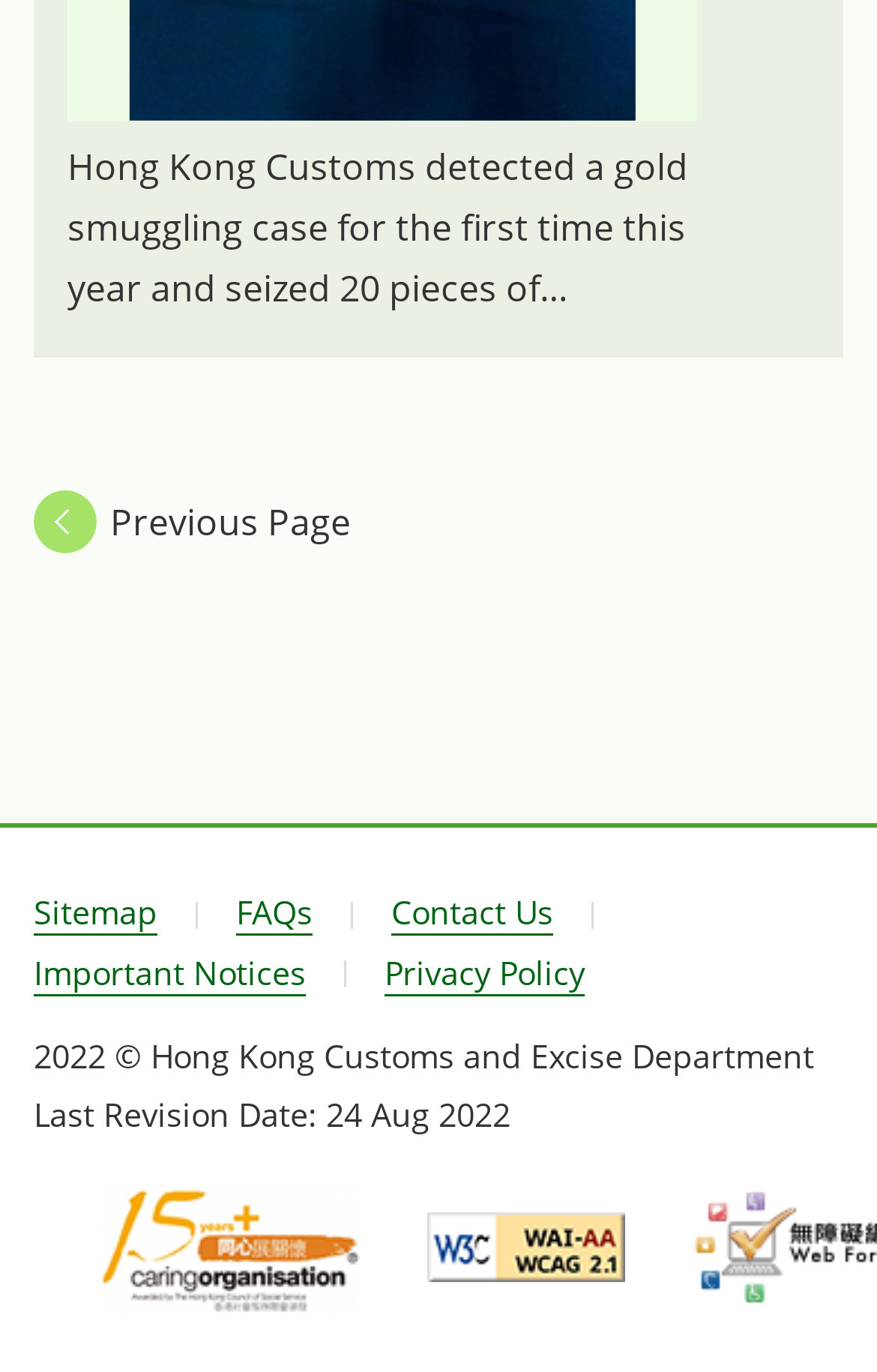Please mark the clickable region by giving the bounding box coordinates needed to complete this instruction: "Read Pinnacle Studio Review".

None